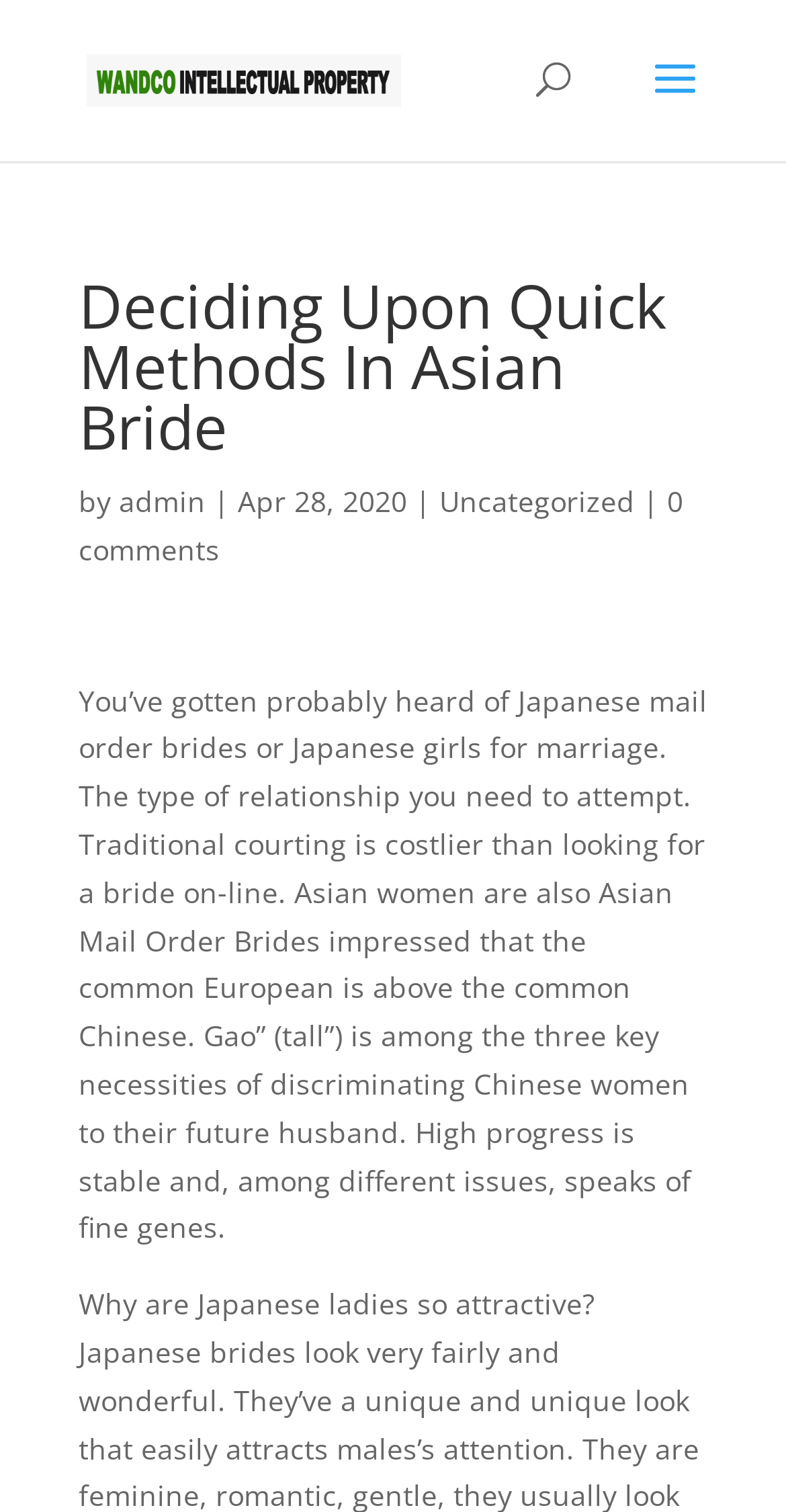What is the category of the article?
Look at the image and respond with a single word or a short phrase.

Uncategorized